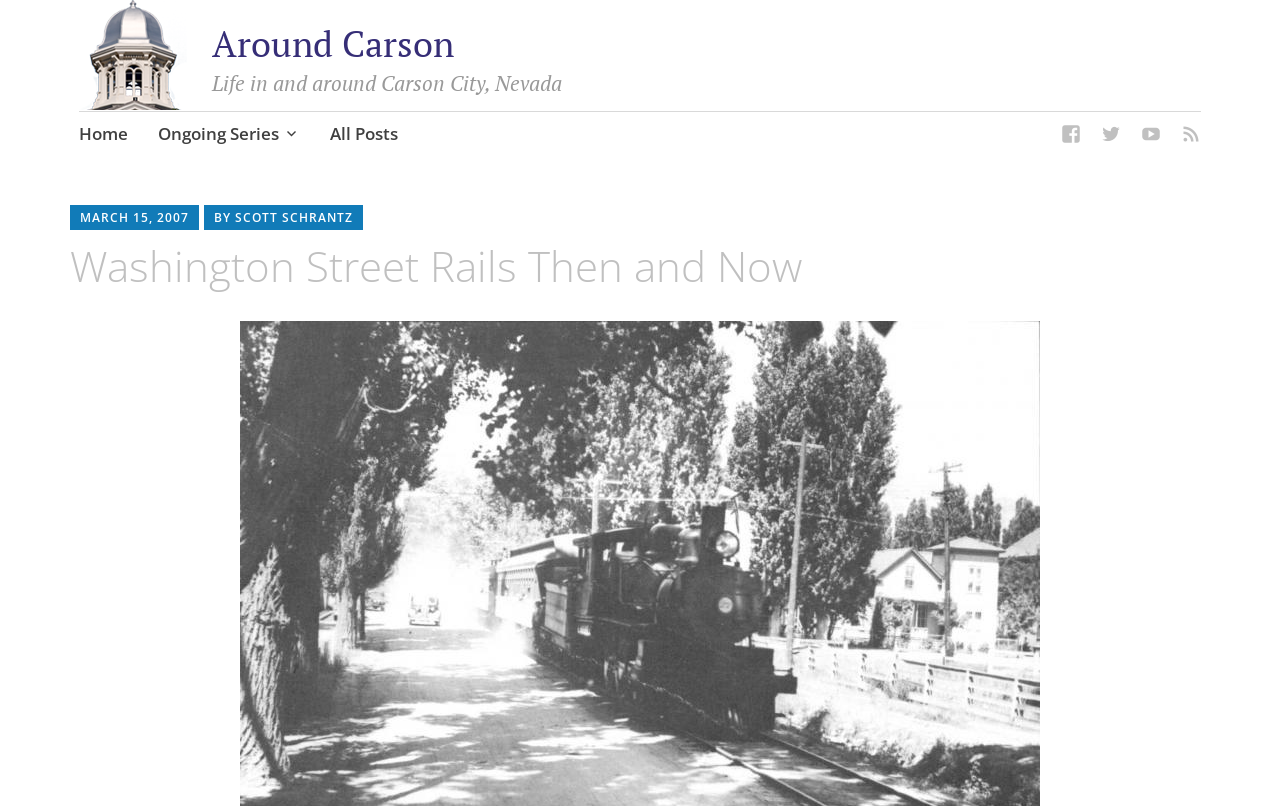Please give a short response to the question using one word or a phrase:
What is the name of the city mentioned?

Carson City